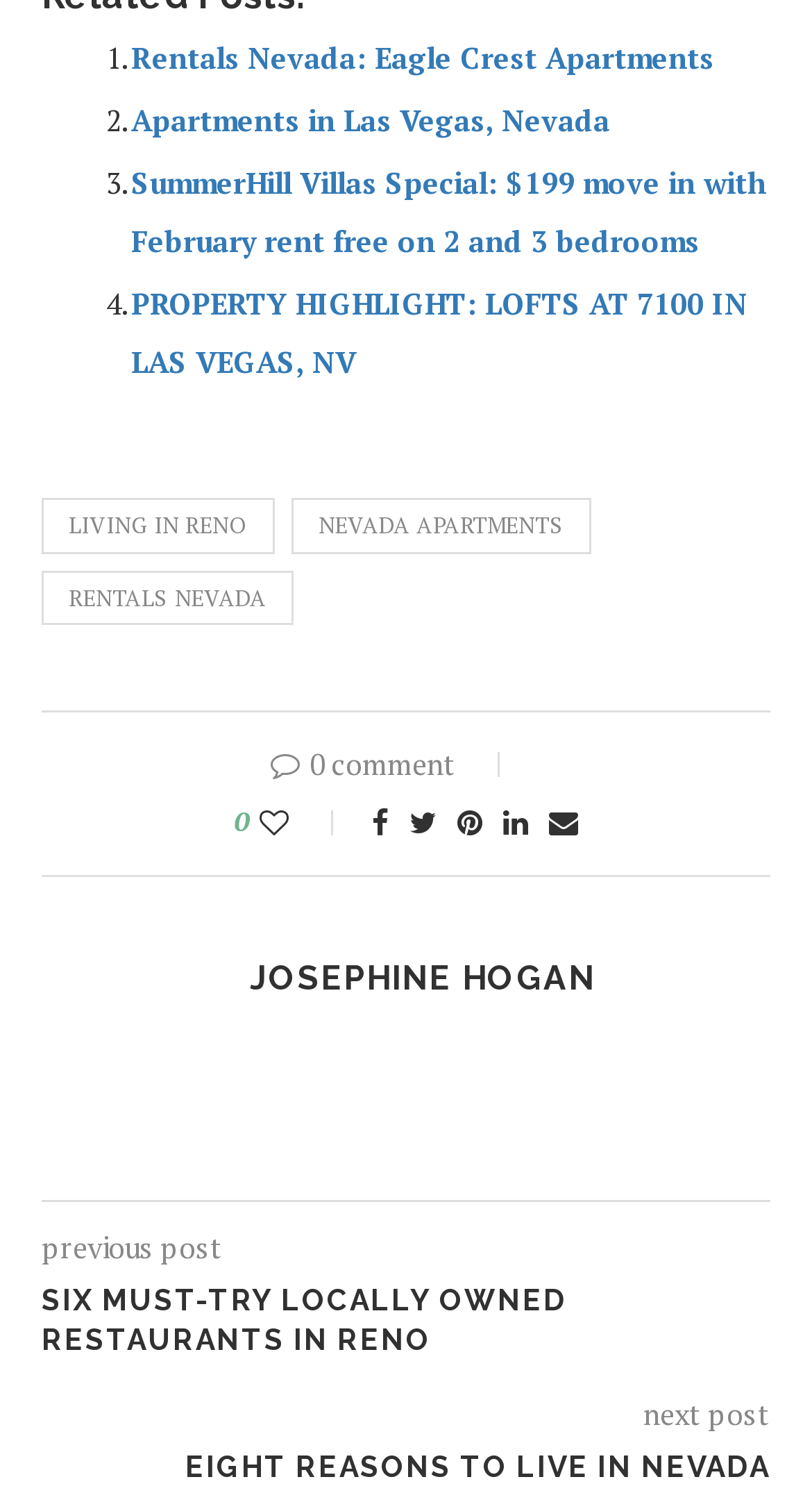What is the author's name?
Refer to the image and provide a thorough answer to the question.

The author's name is mentioned in the heading 'JOSEPHINE HOGAN' and also as a link below it, indicating that the webpage is written or owned by Josephine Hogan.